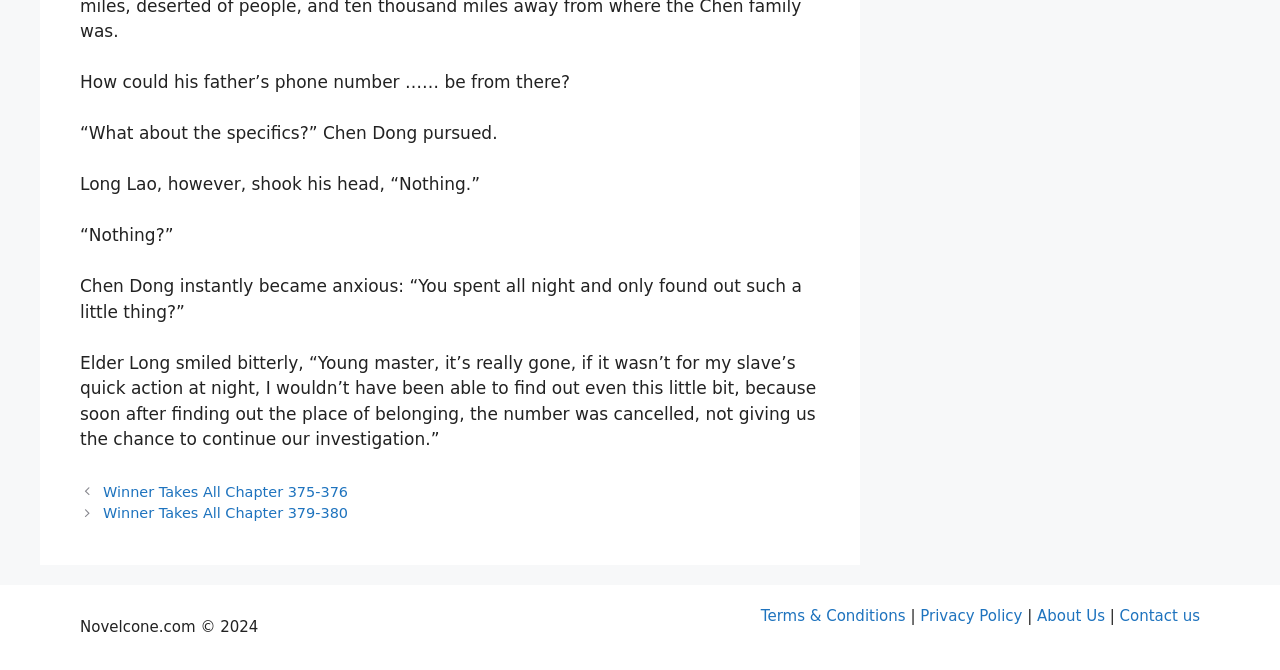Determine the bounding box coordinates for the UI element described. Format the coordinates as (top-left x, top-left y, bottom-right x, bottom-right y) and ensure all values are between 0 and 1. Element description: Terms & Conditions

[0.594, 0.906, 0.708, 0.933]